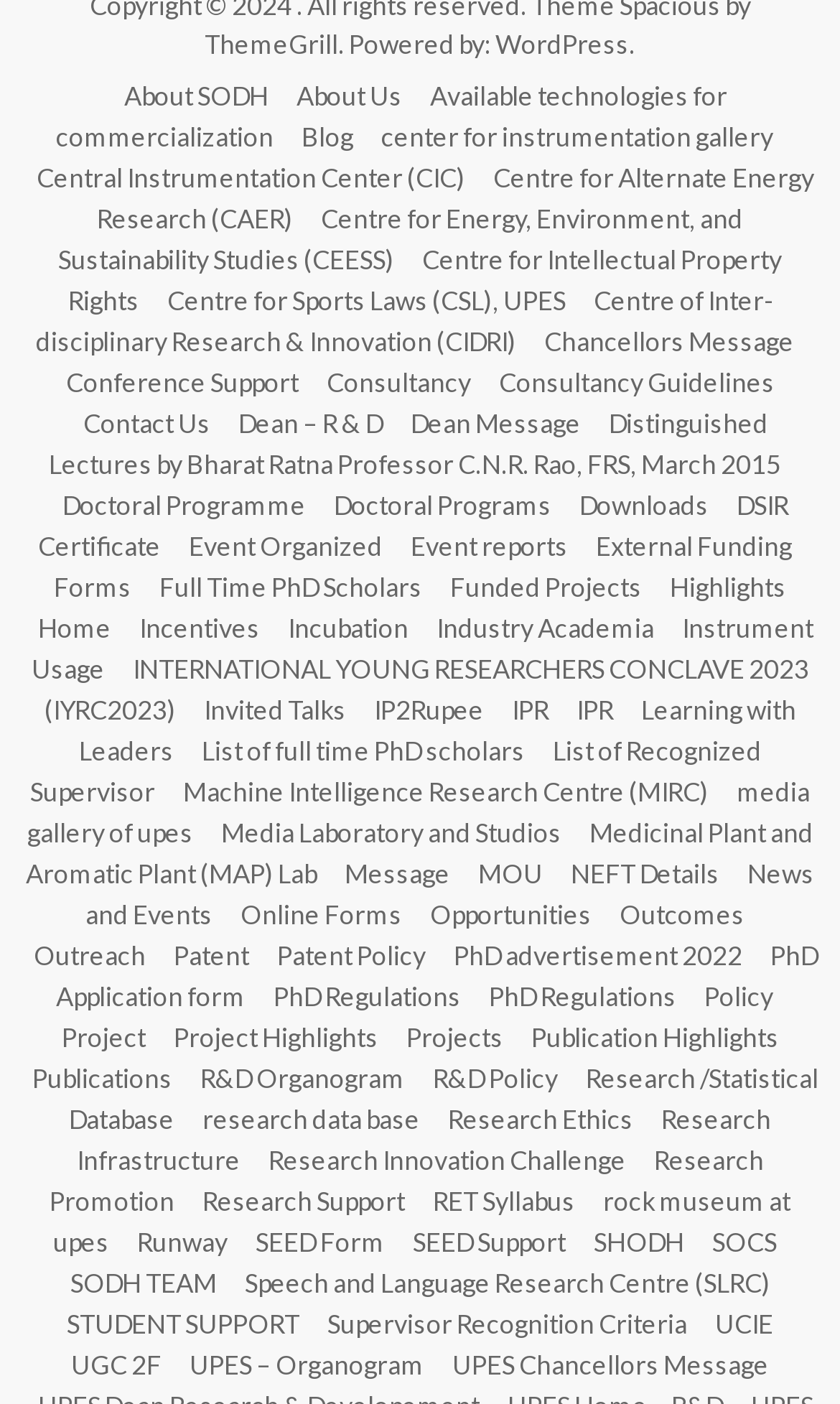Can you specify the bounding box coordinates for the region that should be clicked to fulfill this instruction: "Access Doctoral Programme".

[0.062, 0.341, 0.377, 0.371]